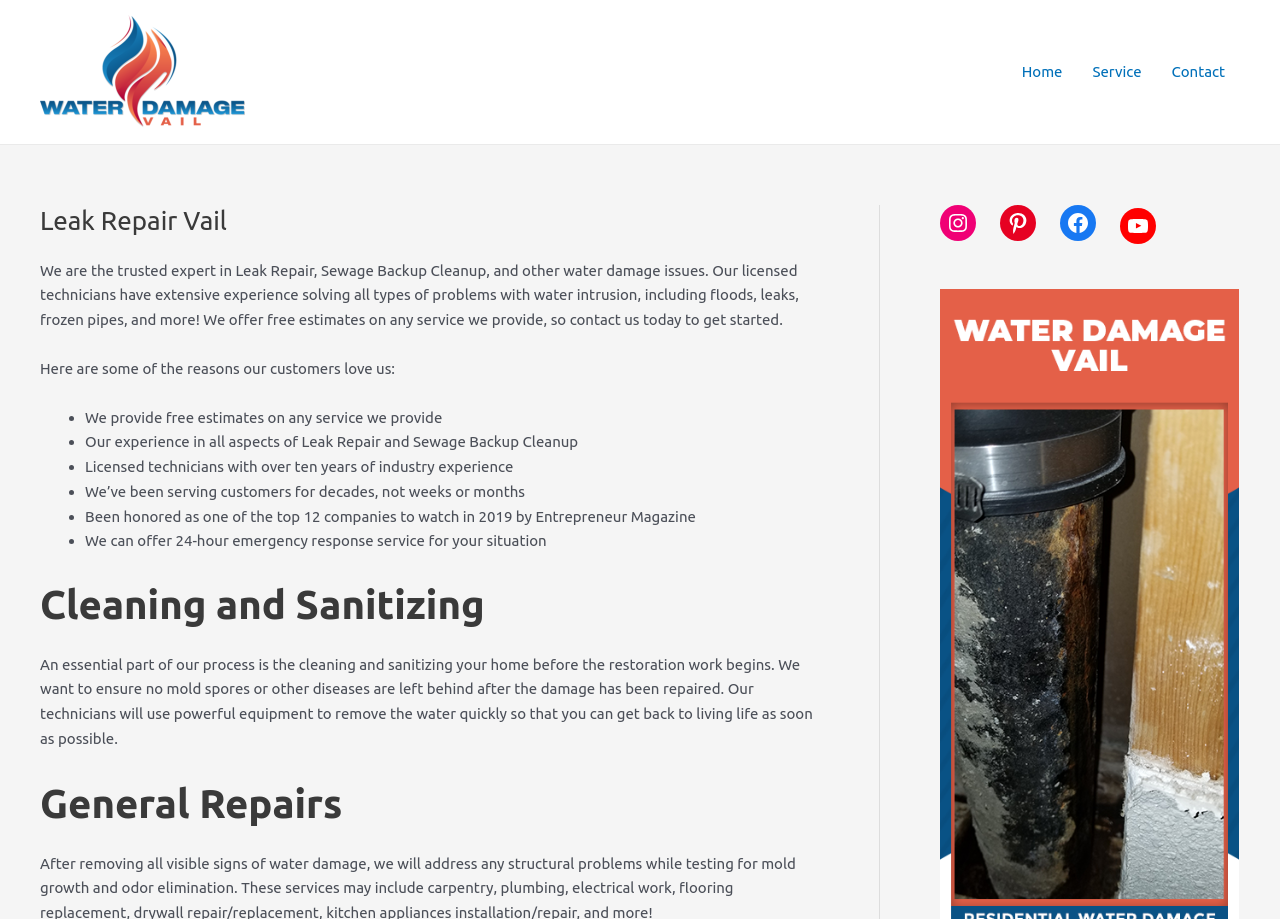Refer to the image and provide a thorough answer to this question:
How many social media links are provided?

The webpage provides four social media links: Instagram, Pinterest, Facebook, and YouTube, which are located in the complementary section.